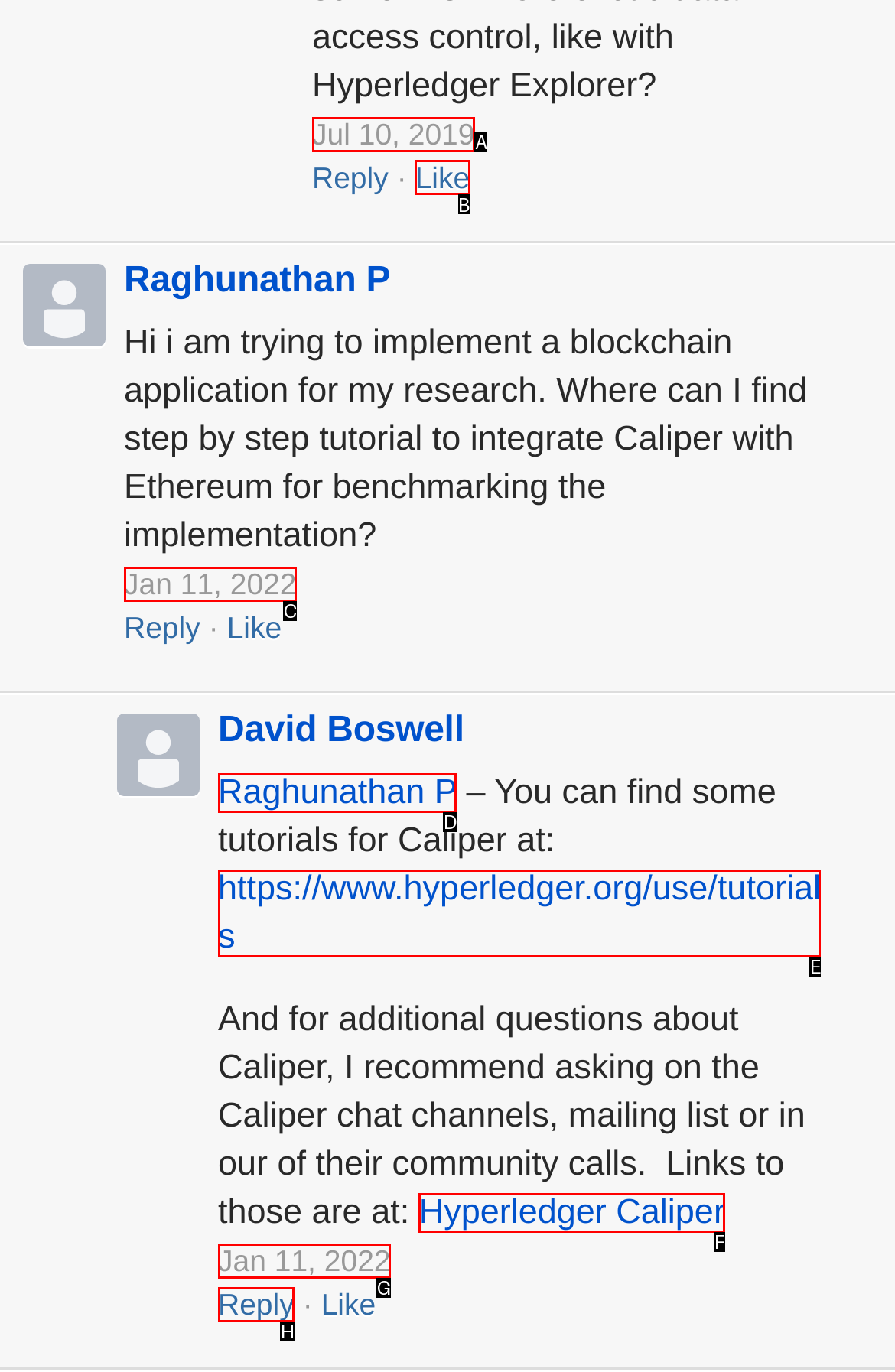Identify the correct UI element to click for the following task: Like a post Choose the option's letter based on the given choices.

B